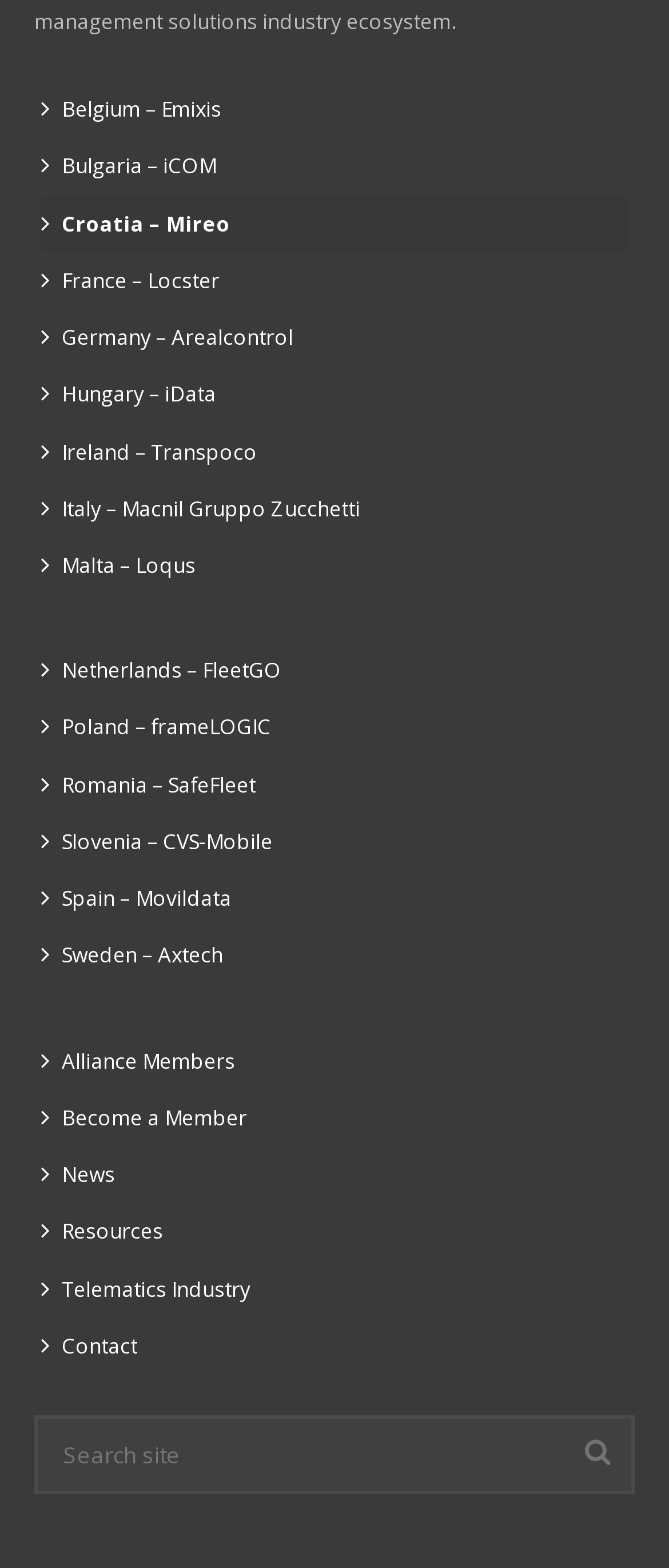Find the bounding box coordinates for the HTML element specified by: "Contact".

[0.062, 0.84, 0.938, 0.876]